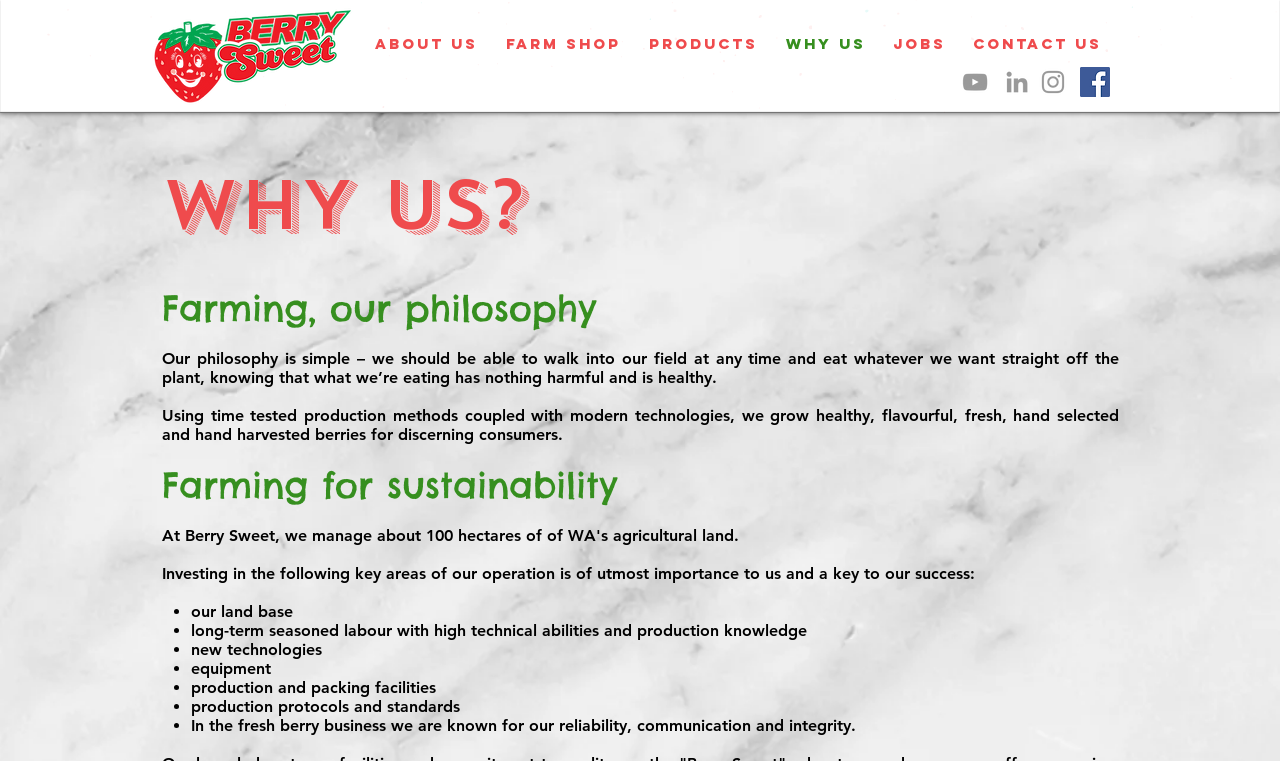What is the company known for in the fresh berry business?
Provide an in-depth and detailed answer to the question.

According to the StaticText element, the company is known for their reliability, communication, and integrity in the fresh berry business.